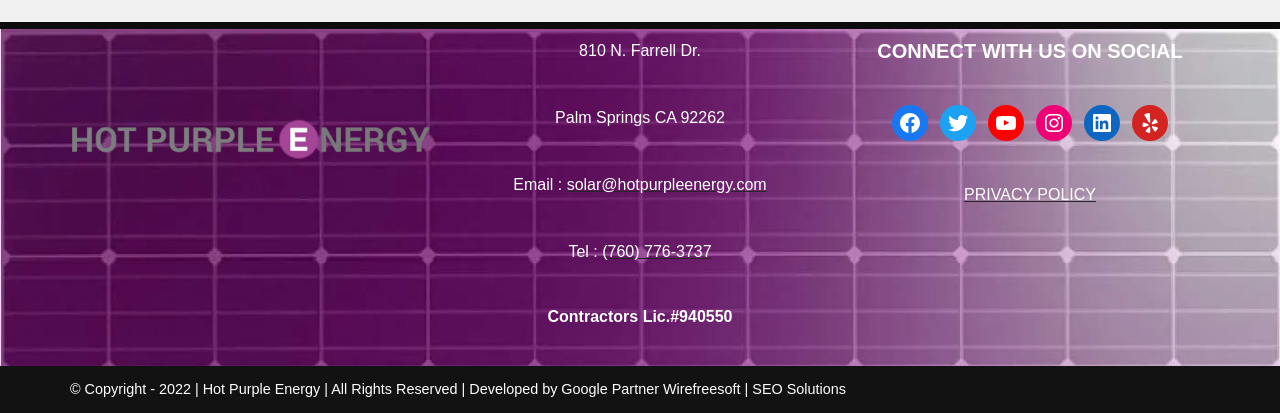Please determine the bounding box coordinates for the element with the description: "Developed by Google Partner Wirefreesoft".

[0.367, 0.923, 0.579, 0.961]